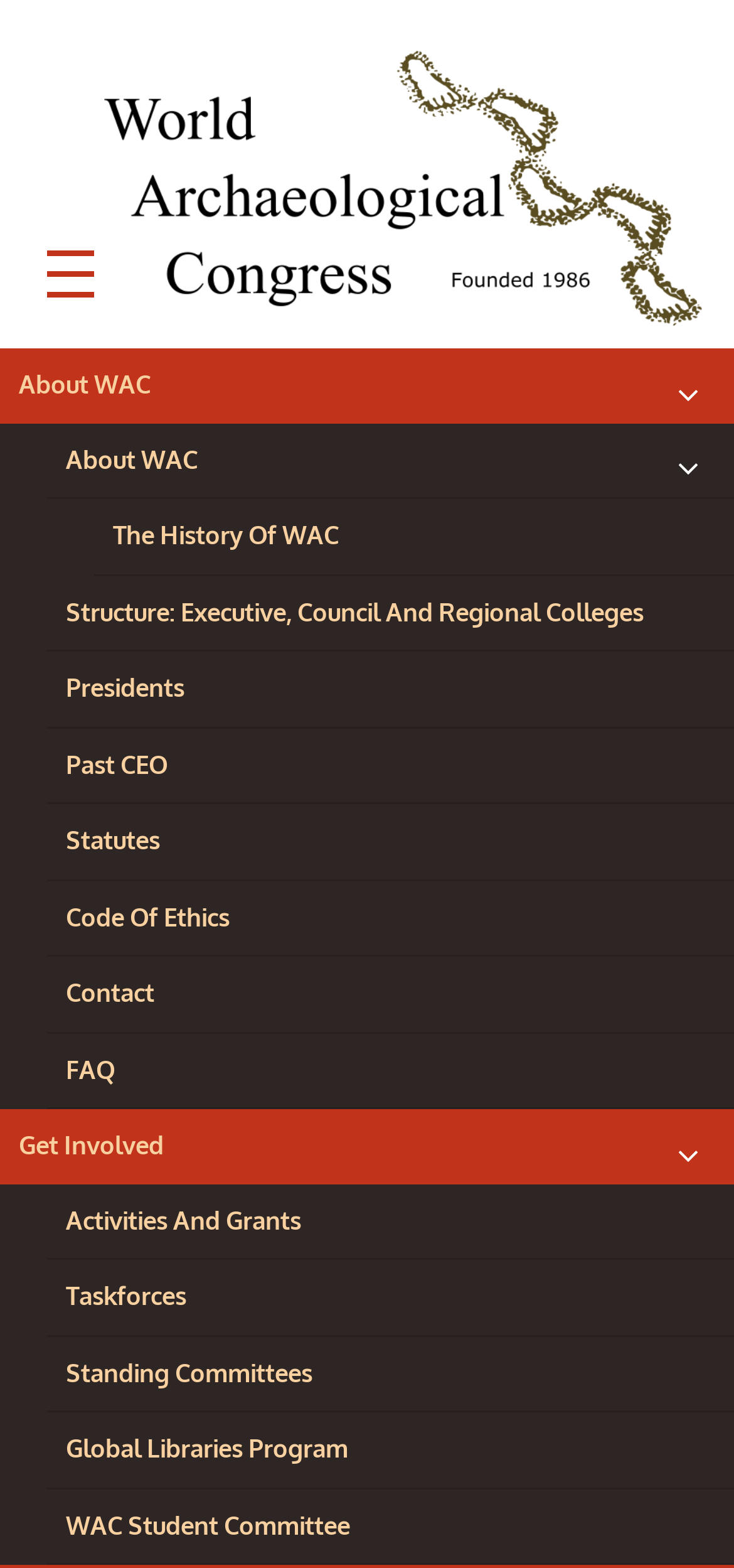Identify the bounding box coordinates of the element to click to follow this instruction: 'Get Involved in WAC activities'. Ensure the coordinates are four float values between 0 and 1, provided as [left, top, right, bottom].

[0.0, 0.707, 1.0, 0.755]